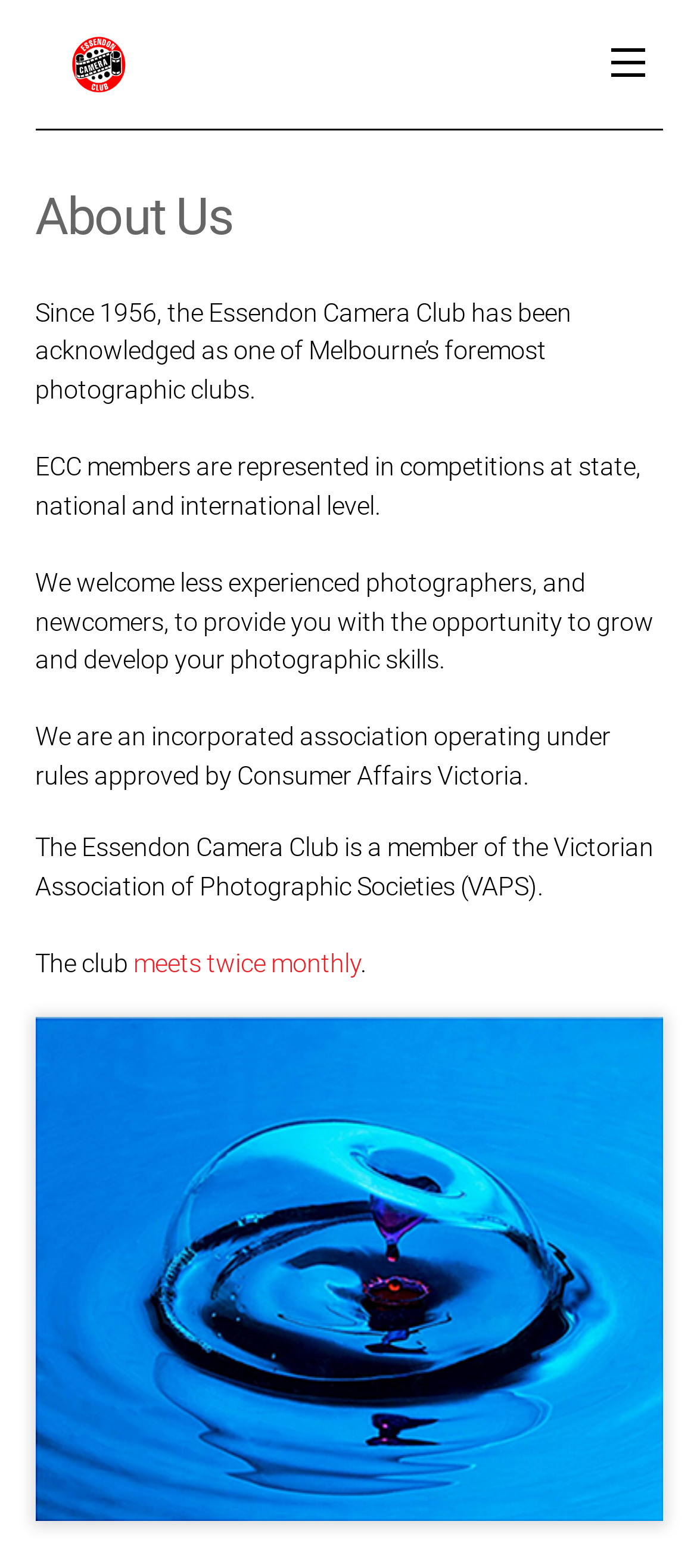What is the club's status?
Using the image as a reference, deliver a detailed and thorough answer to the question.

The club's status can be found in the text, which says 'We are an incorporated association operating under rules approved by Consumer Affairs Victoria'. This information is provided in the paragraph that describes the club's background.